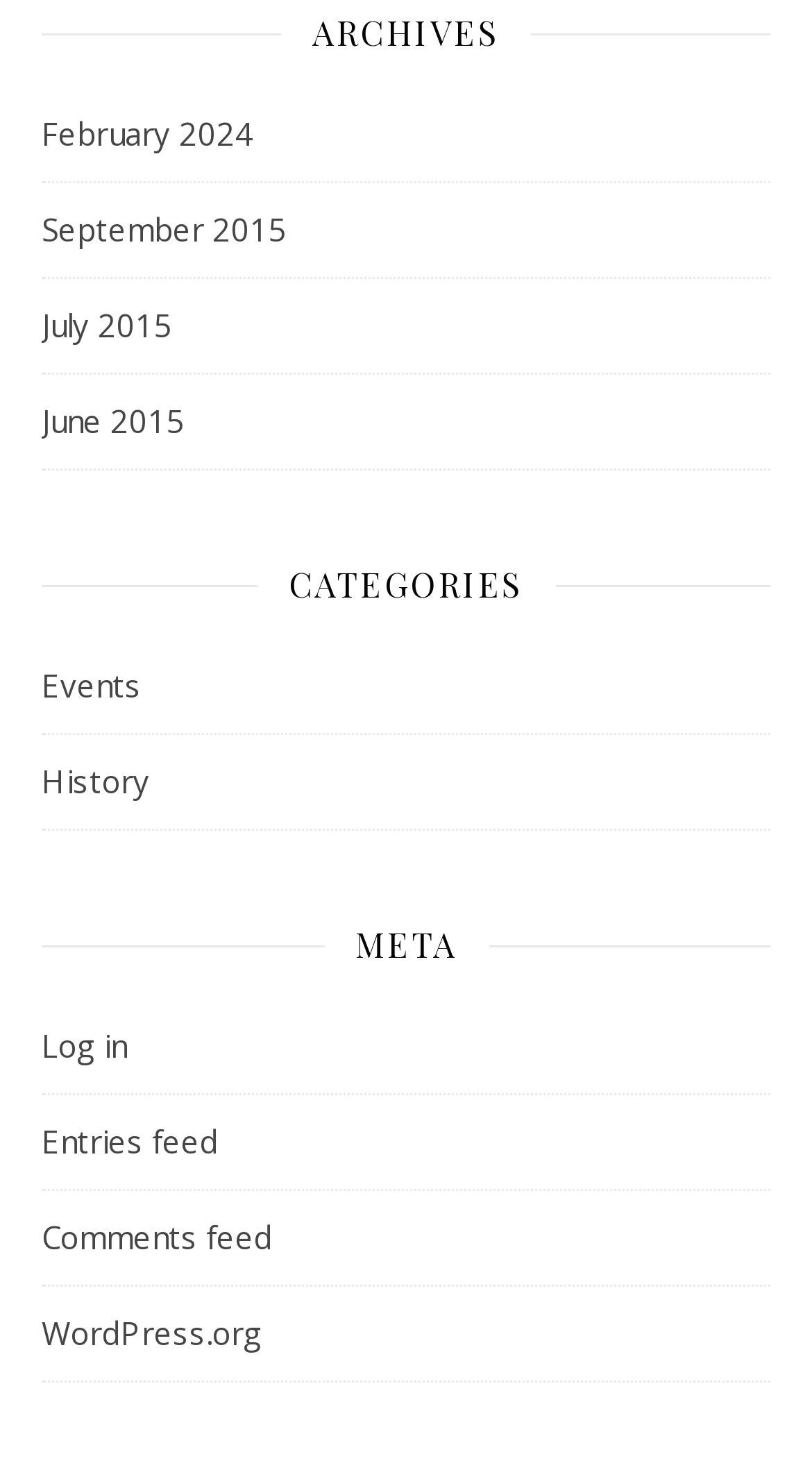Find the bounding box coordinates of the element to click in order to complete the given instruction: "View archives for February 2024."

[0.051, 0.06, 0.313, 0.124]